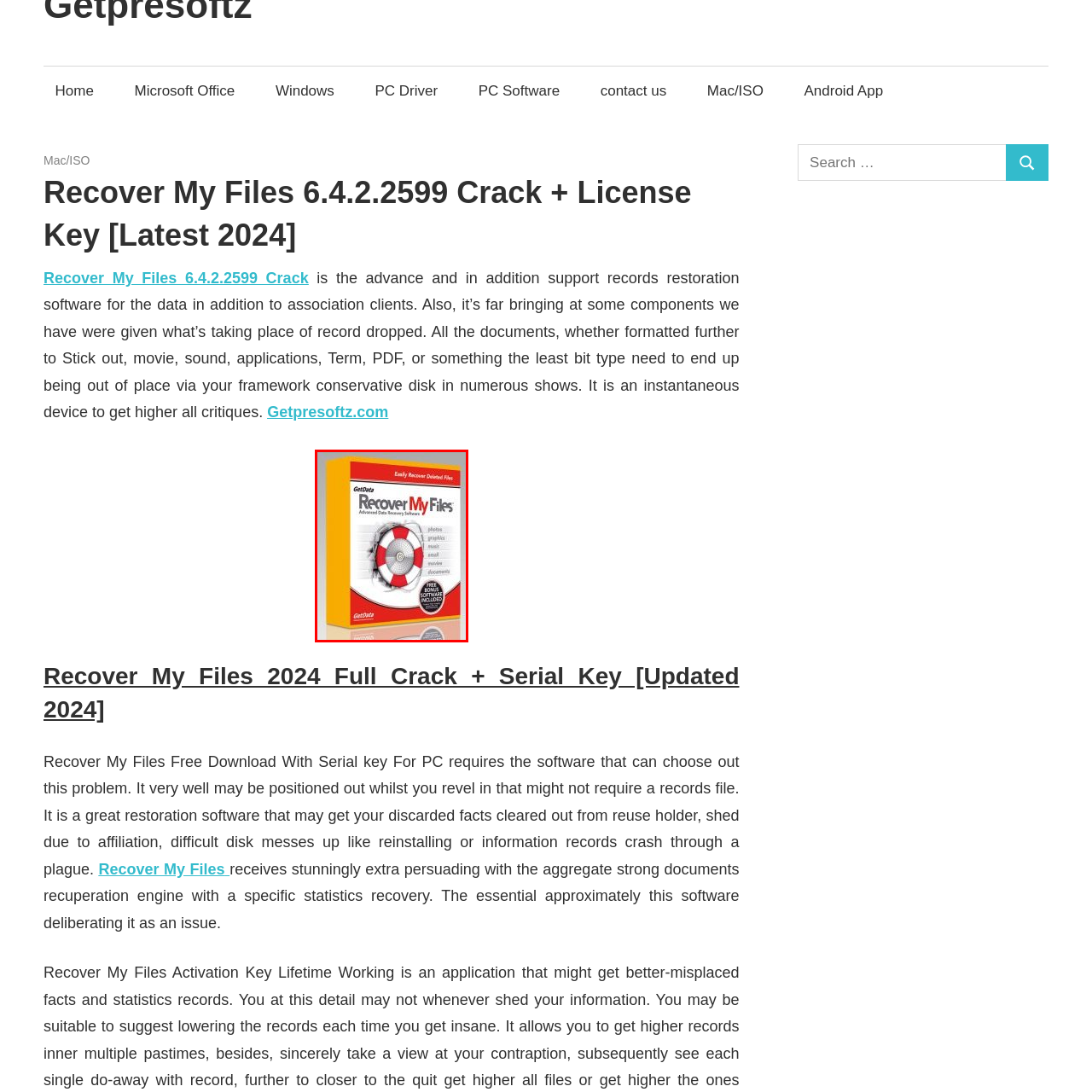What type of files can the software recover?
Carefully look at the image inside the red bounding box and answer the question in a detailed manner using the visual details present.

According to the caption, the software can recover various types of files, including photos, graphics, music, email, movies, and documents, indicating that it can recover multiple types of files.